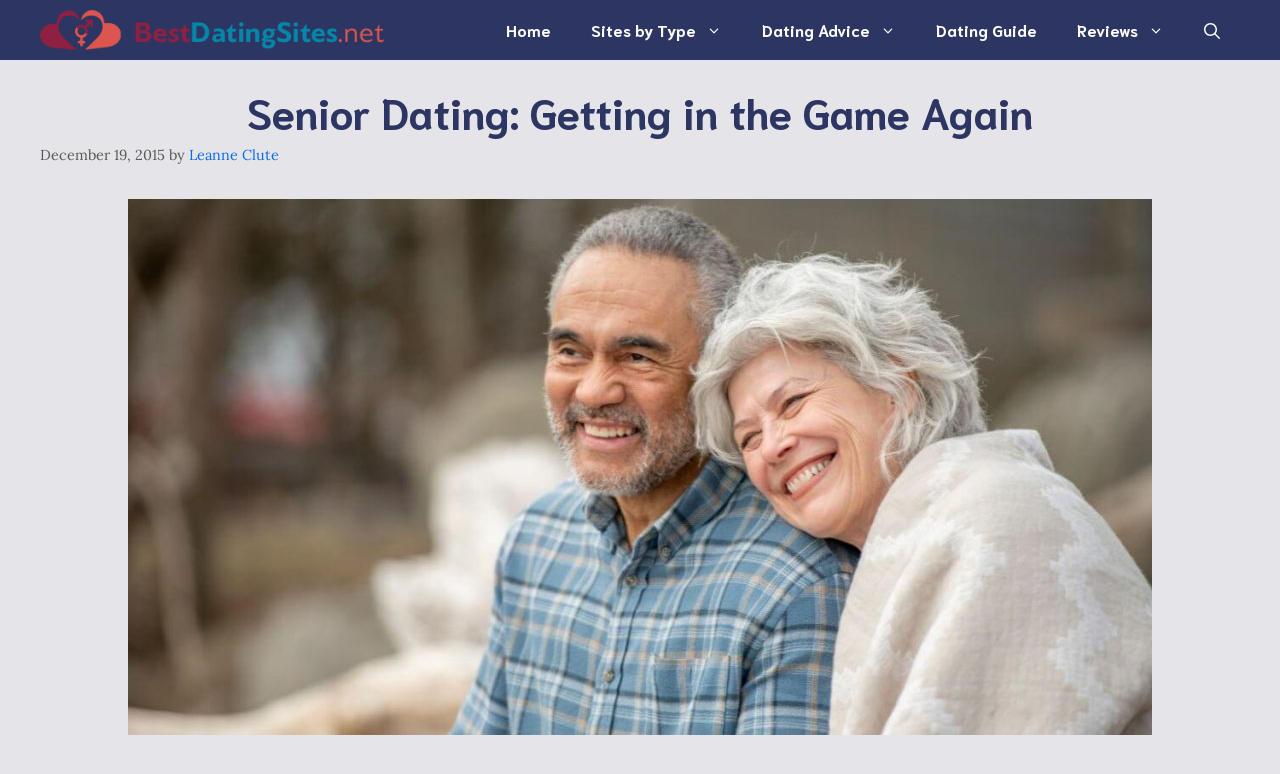Who is the author of the article?
Based on the image, give a concise answer in the form of a single word or short phrase.

Leanne Clute